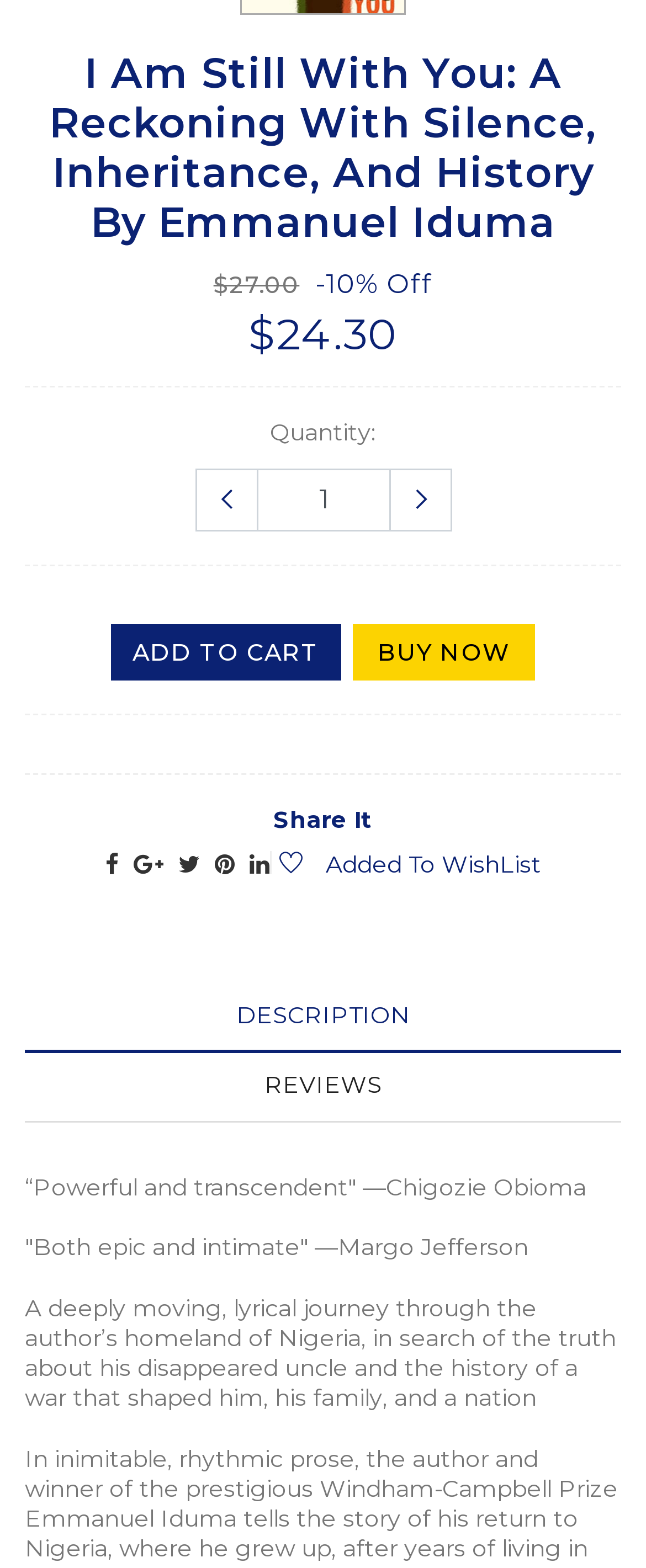Can you provide the bounding box coordinates for the element that should be clicked to implement the instruction: "Share on Facebook"?

[0.163, 0.542, 0.183, 0.561]